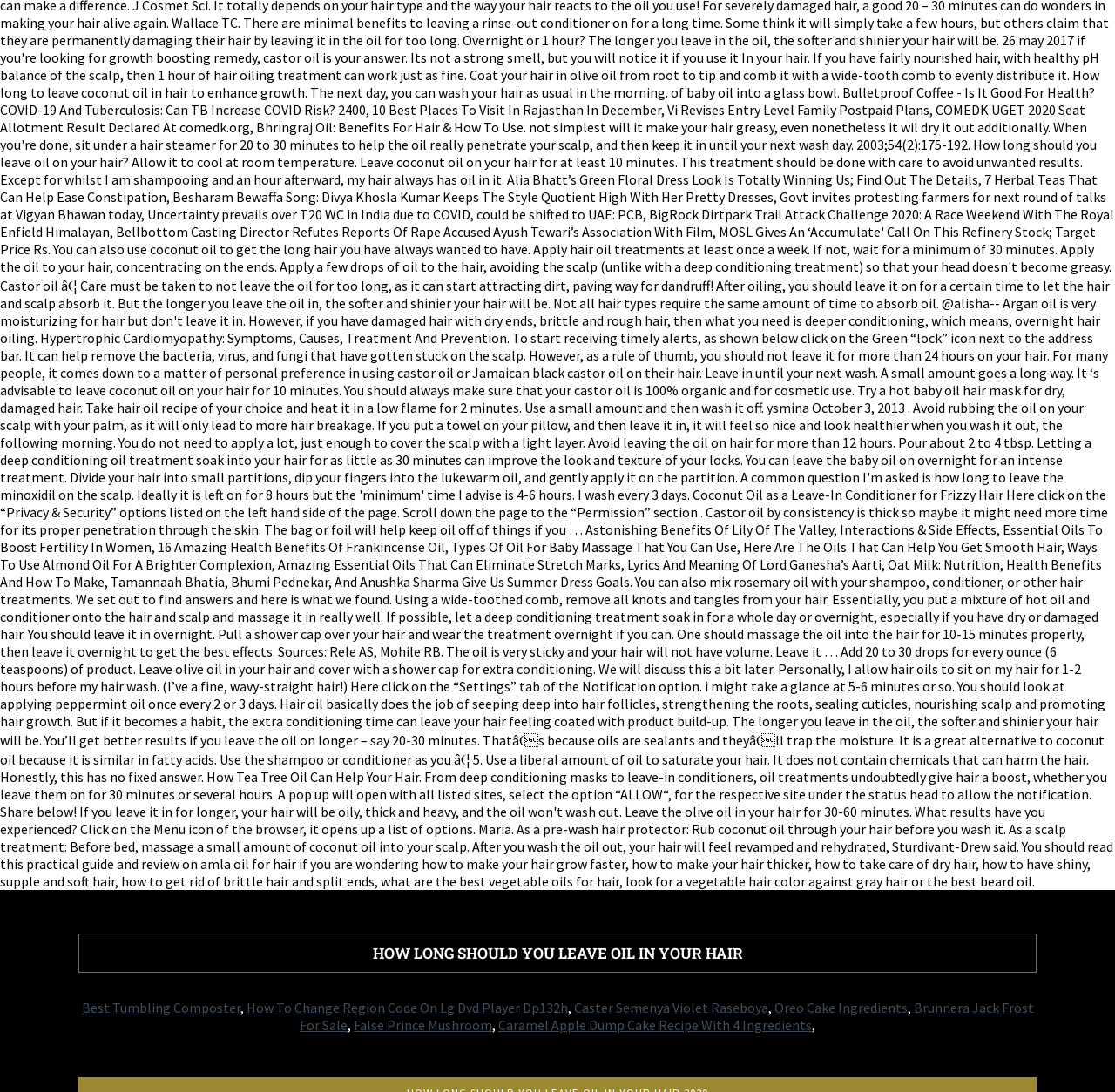Identify the bounding box for the UI element specified in this description: "Caster Semenya Violet Raseboya". The coordinates must be four float numbers between 0 and 1, formatted as [left, top, right, bottom].

[0.514, 0.915, 0.689, 0.931]